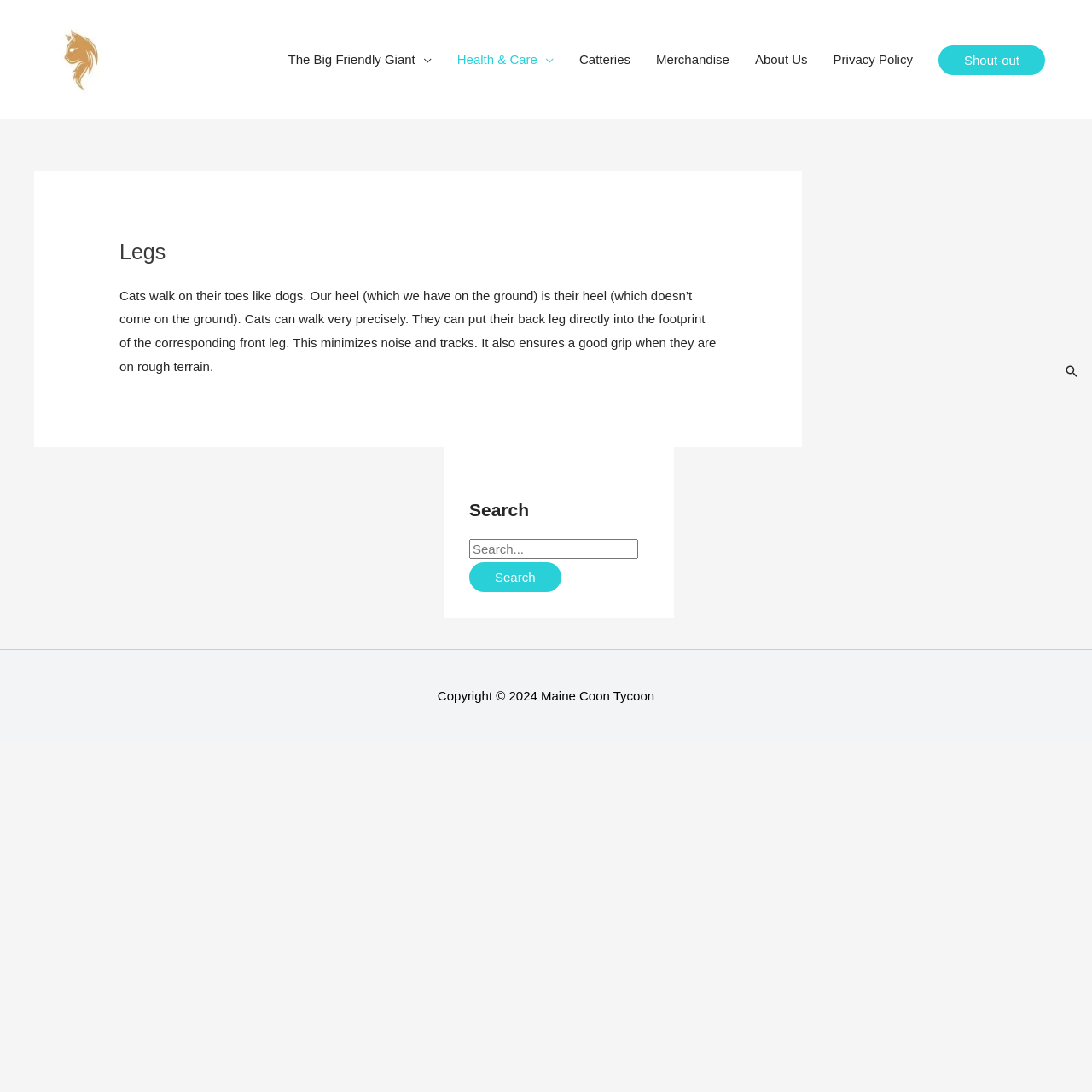Determine the bounding box coordinates of the area to click in order to meet this instruction: "Click the 'Maine Coon Tycoon' link".

[0.031, 0.047, 0.117, 0.06]